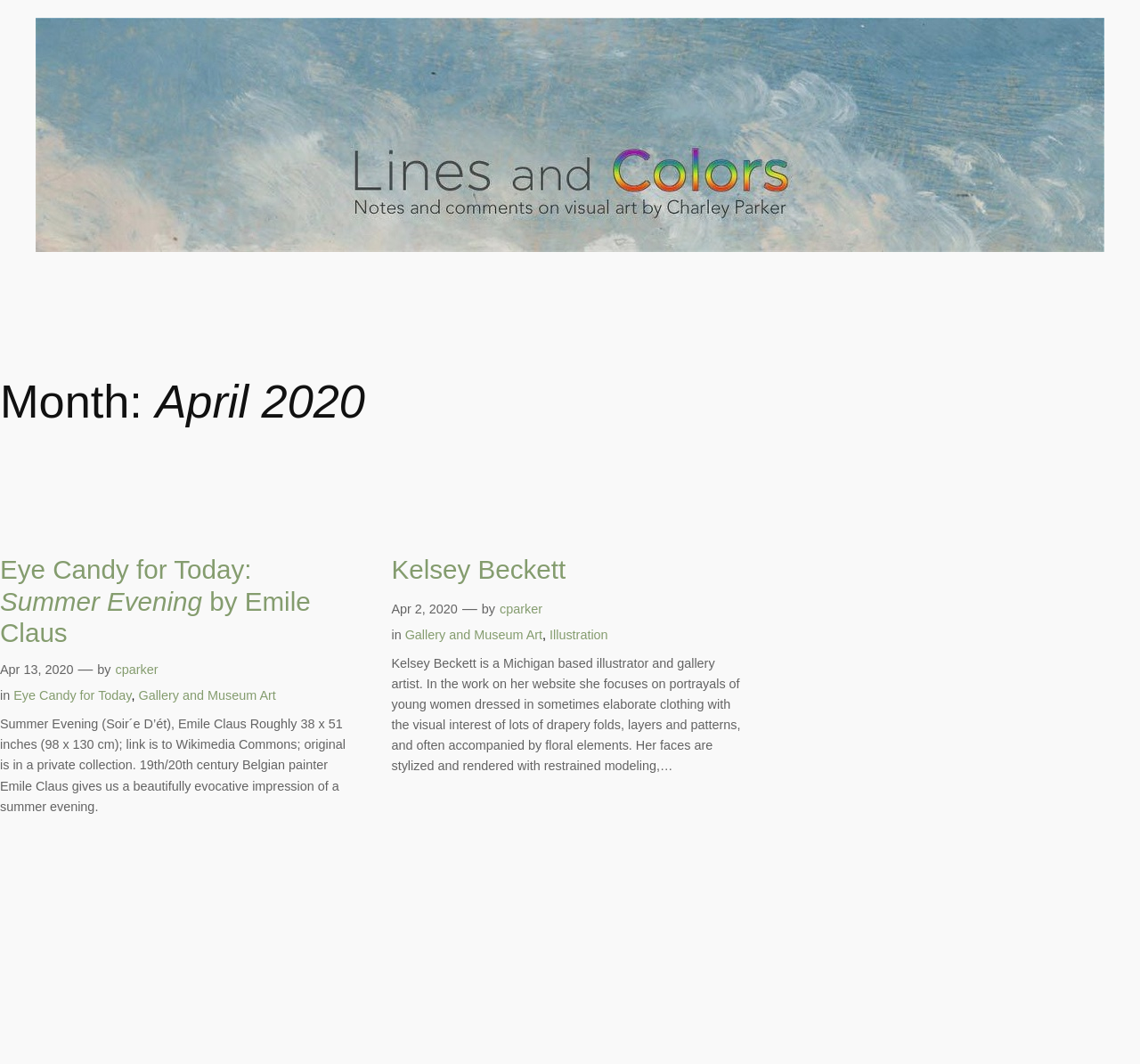Generate a comprehensive description of the webpage.

The webpage appears to be a blog or art website, with a focus on showcasing artwork and providing descriptions. At the top of the page, there is a figure element containing an image with a link to "Lines and Colors art blog". Below this, there is a main section with a heading that reads "Month: April 2020".

The main content of the page is divided into two sections, each with a heading and a series of links and text. The first section has a heading that reads "Eye Candy for Today: Summer Evening by Emile Claus" and includes a link to the same title, as well as a time stamp and author information. Below this, there is a block of text that describes a painting by Emile Claus, including its size, location, and a brief description of the artwork.

The second section has a heading that reads "Kelsey Beckett" and includes a link to the same title, as well as a time stamp and author information. Below this, there is a block of text that describes Kelsey Beckett's artwork, including her style and themes.

Throughout the page, there are several links to categories such as "Eye Candy for Today", "Gallery and Museum Art", and "Illustration", which suggest that the website is organized by topic or theme. The overall layout of the page is clean and easy to navigate, with clear headings and concise text.